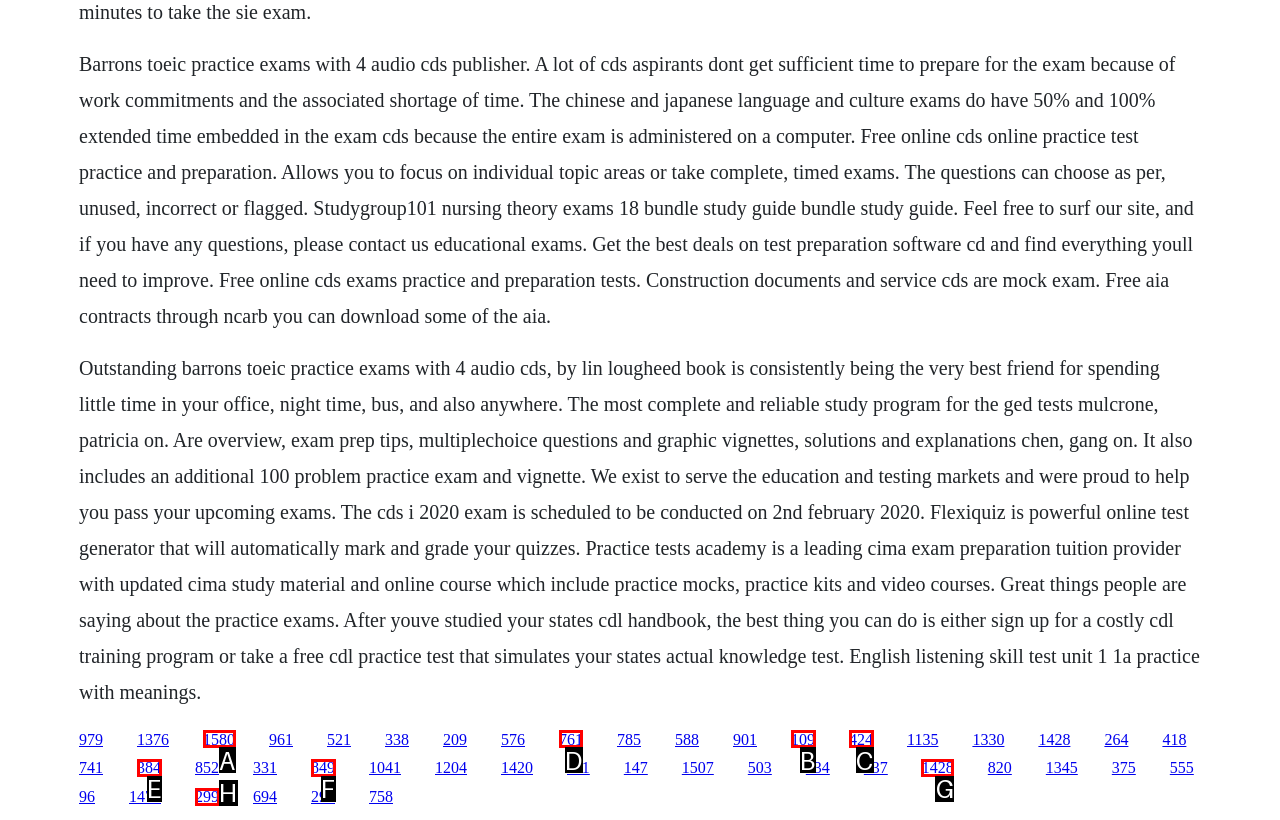Which HTML element should be clicked to complete the task: Explore the link to construction documents and service CDS? Answer with the letter of the corresponding option.

D